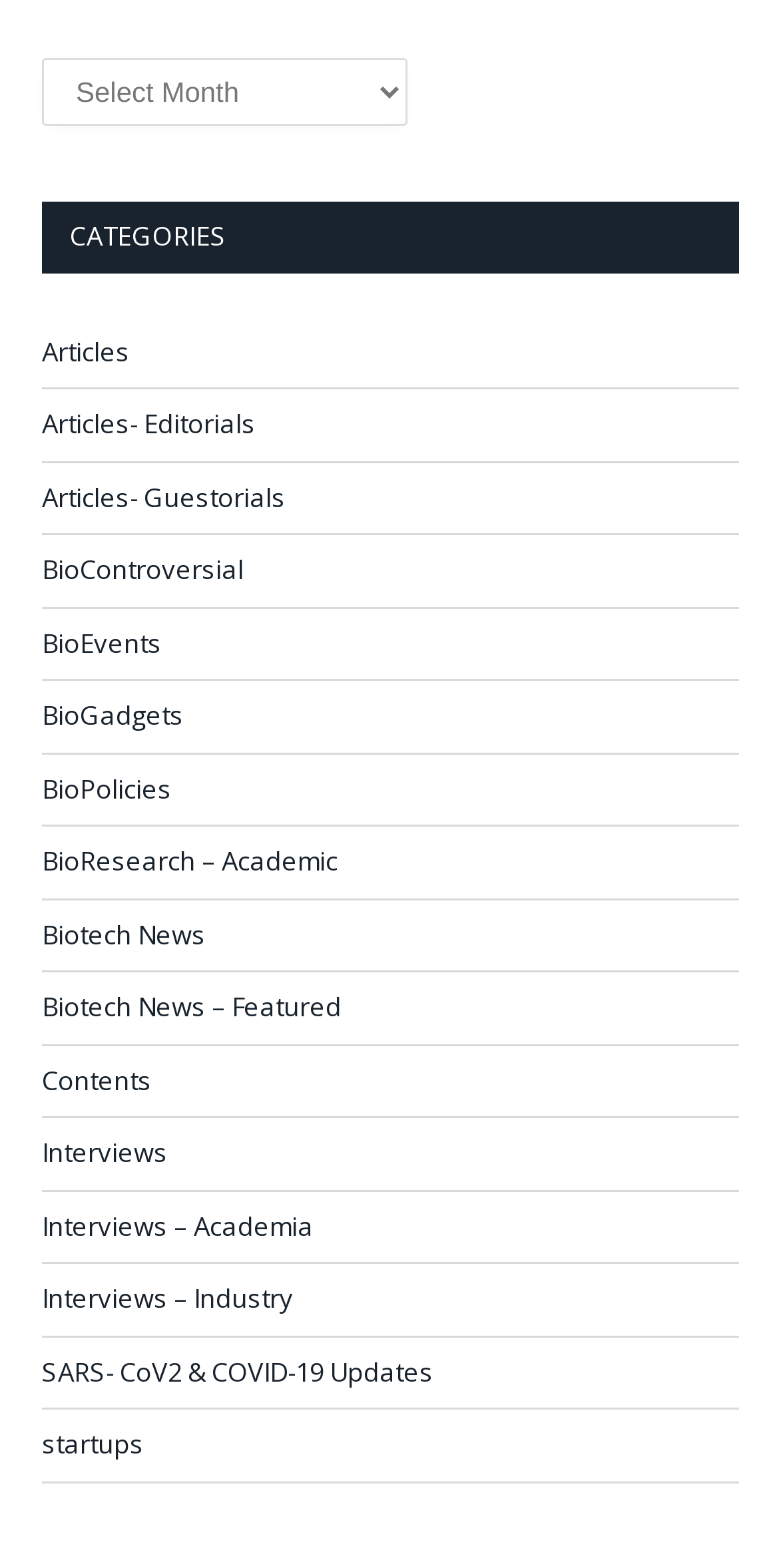Answer the following query concisely with a single word or phrase:
What is the text above the 'CATEGORIES' heading?

Archives